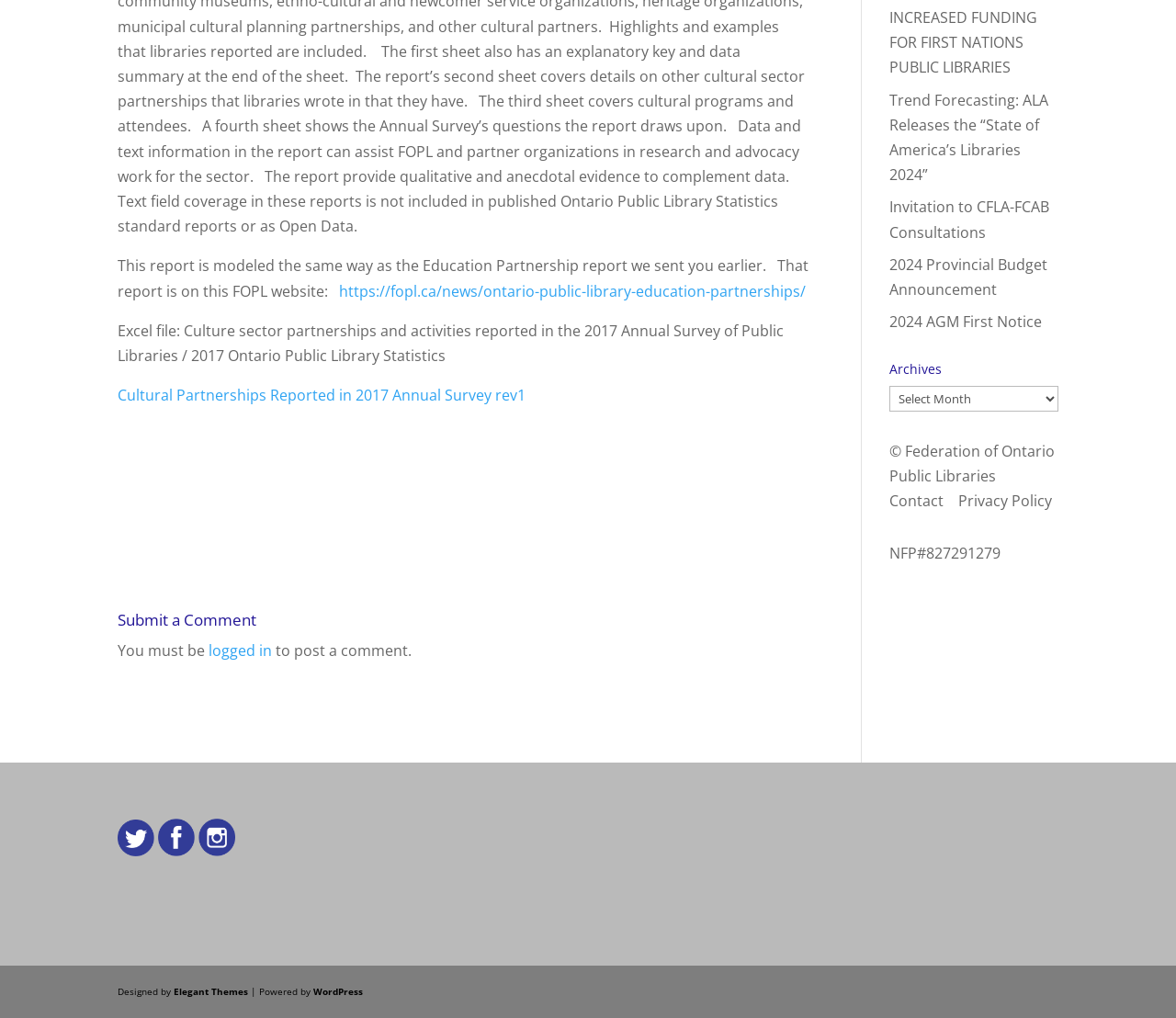Extract the bounding box for the UI element that matches this description: "Grey Enlightenment".

None